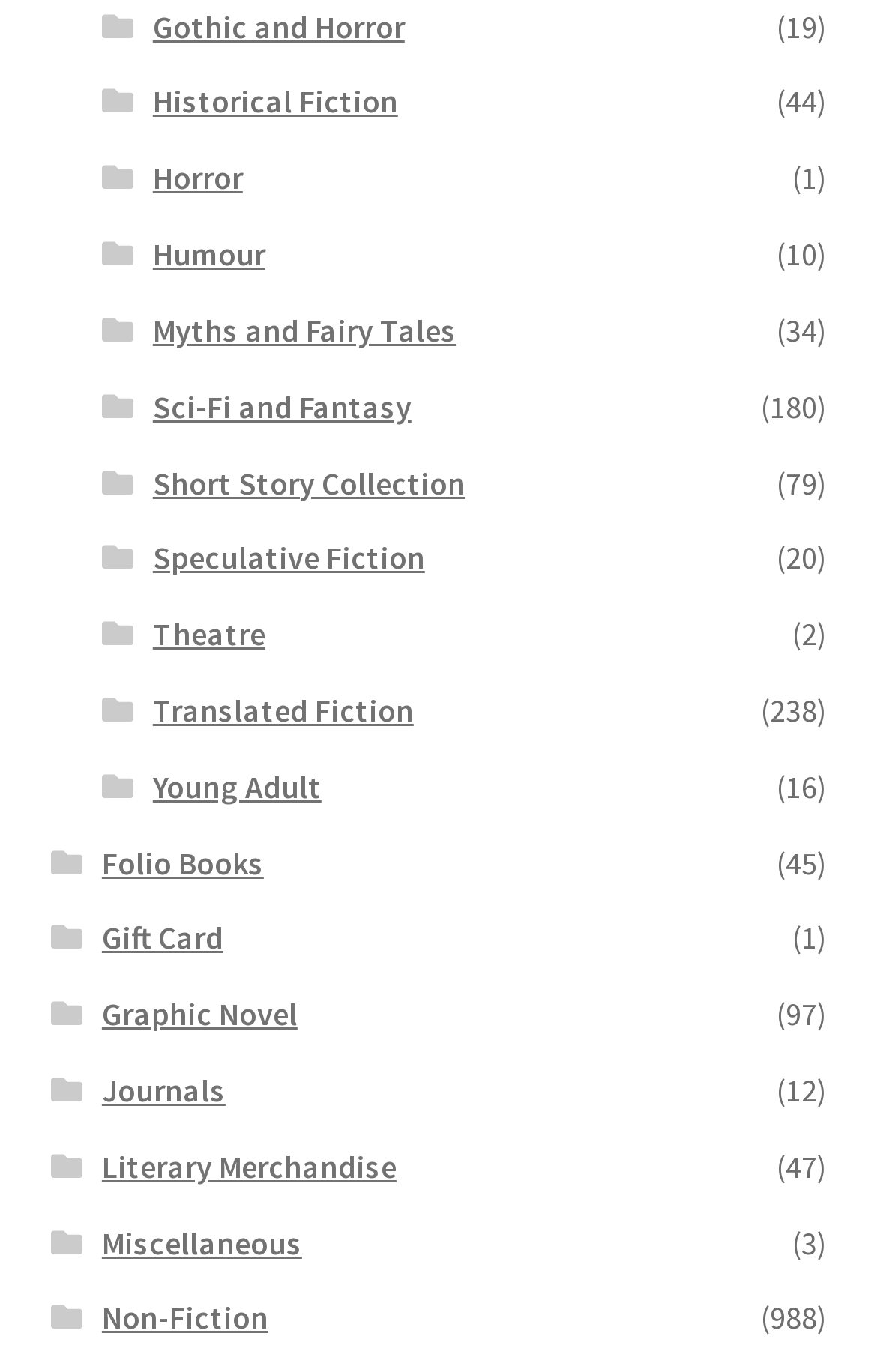What is the category located below Historical Fiction?
Answer the question with a thorough and detailed explanation.

I compared the y1 and y2 coordinates of the Historical Fiction and Horror category links and determined that Horror is located below Historical Fiction.